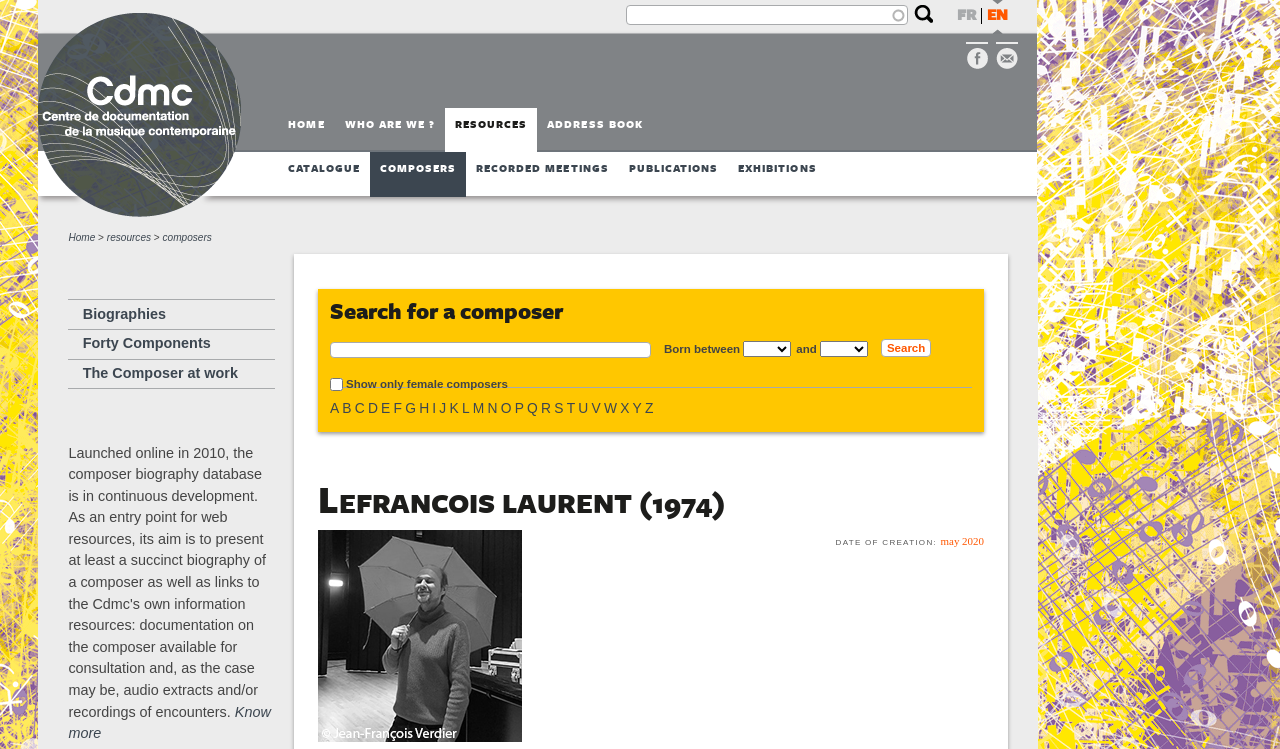Can you find the bounding box coordinates for the element that needs to be clicked to execute this instruction: "Select a birth year"? The coordinates should be given as four float numbers between 0 and 1, i.e., [left, top, right, bottom].

[0.581, 0.456, 0.618, 0.477]